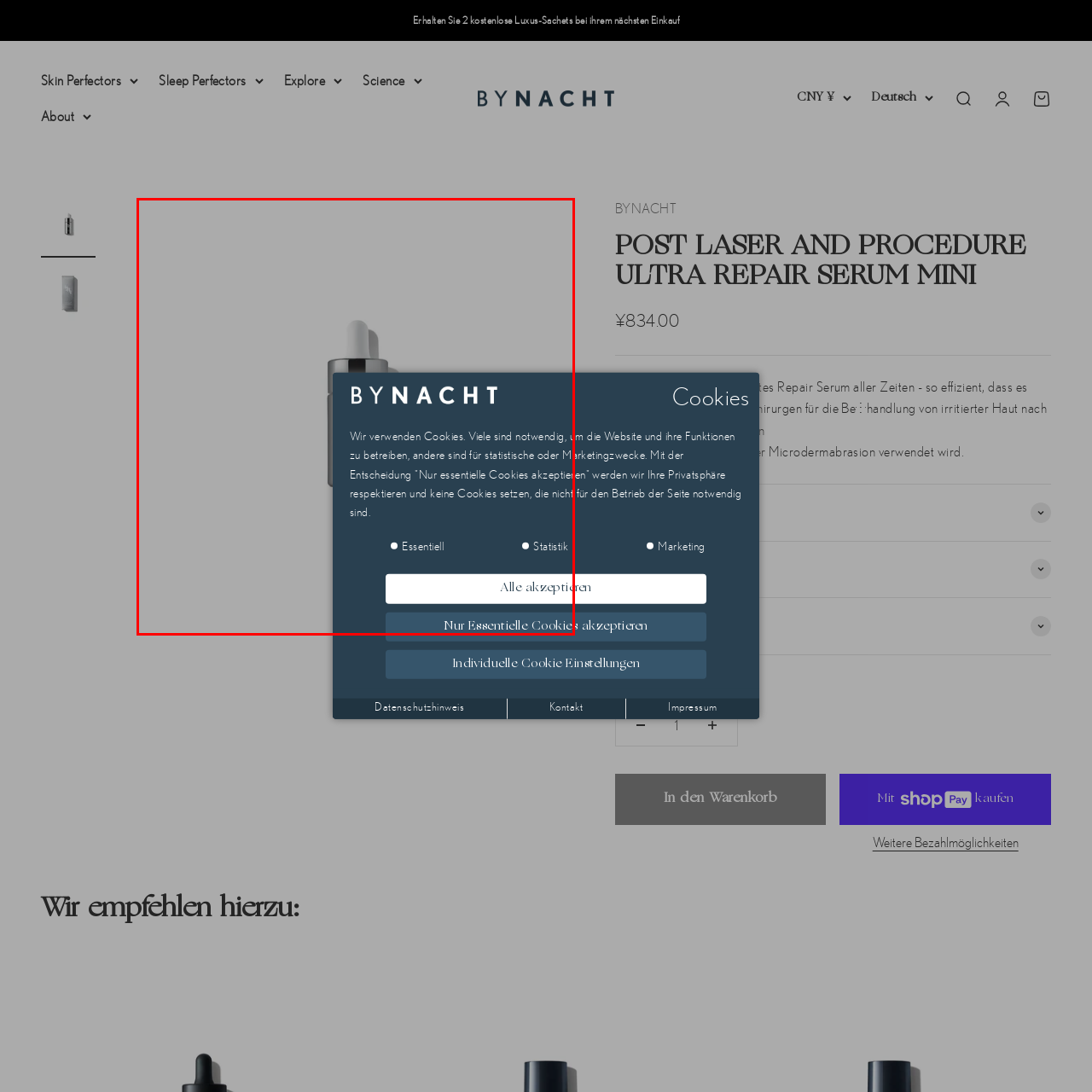Pay attention to the image encased in the red boundary and reply to the question using a single word or phrase:
What is the design aesthetic of the interface?

Modern and elegant